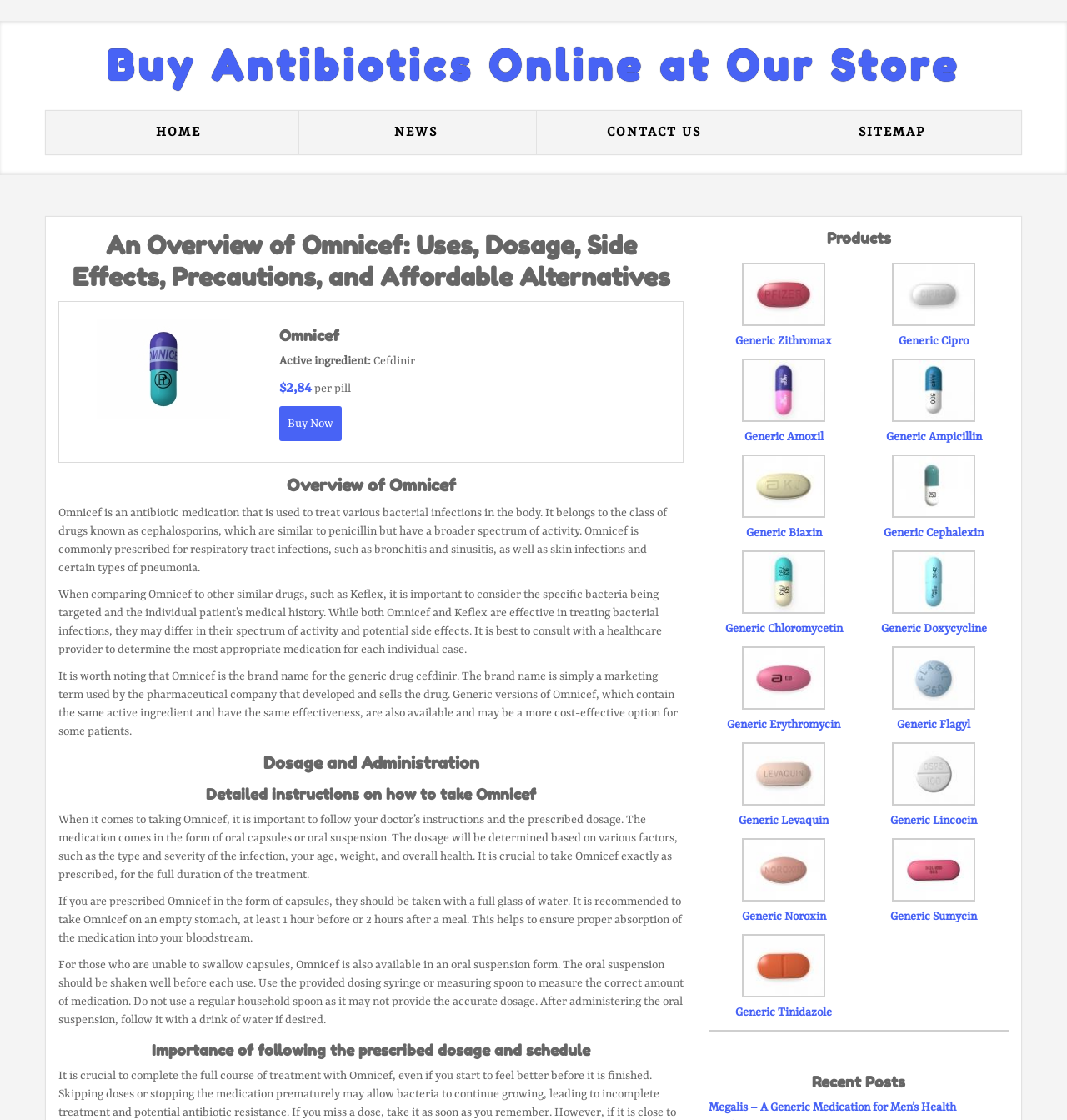Please find the bounding box coordinates of the element that must be clicked to perform the given instruction: "Click on Buy Antibiotics Online at Our Store". The coordinates should be four float numbers from 0 to 1, i.e., [left, top, right, bottom].

[0.1, 0.036, 0.9, 0.081]